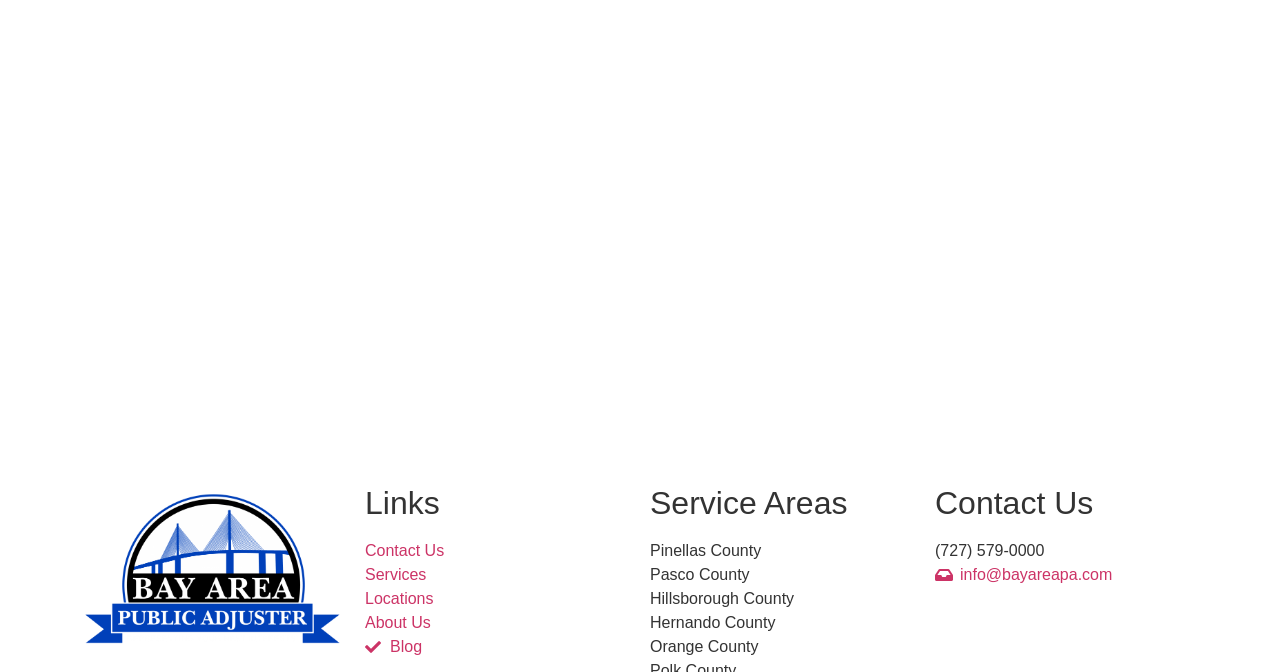Use a single word or phrase to answer the question:
What is the first link under the 'Links' heading?

Contact Us